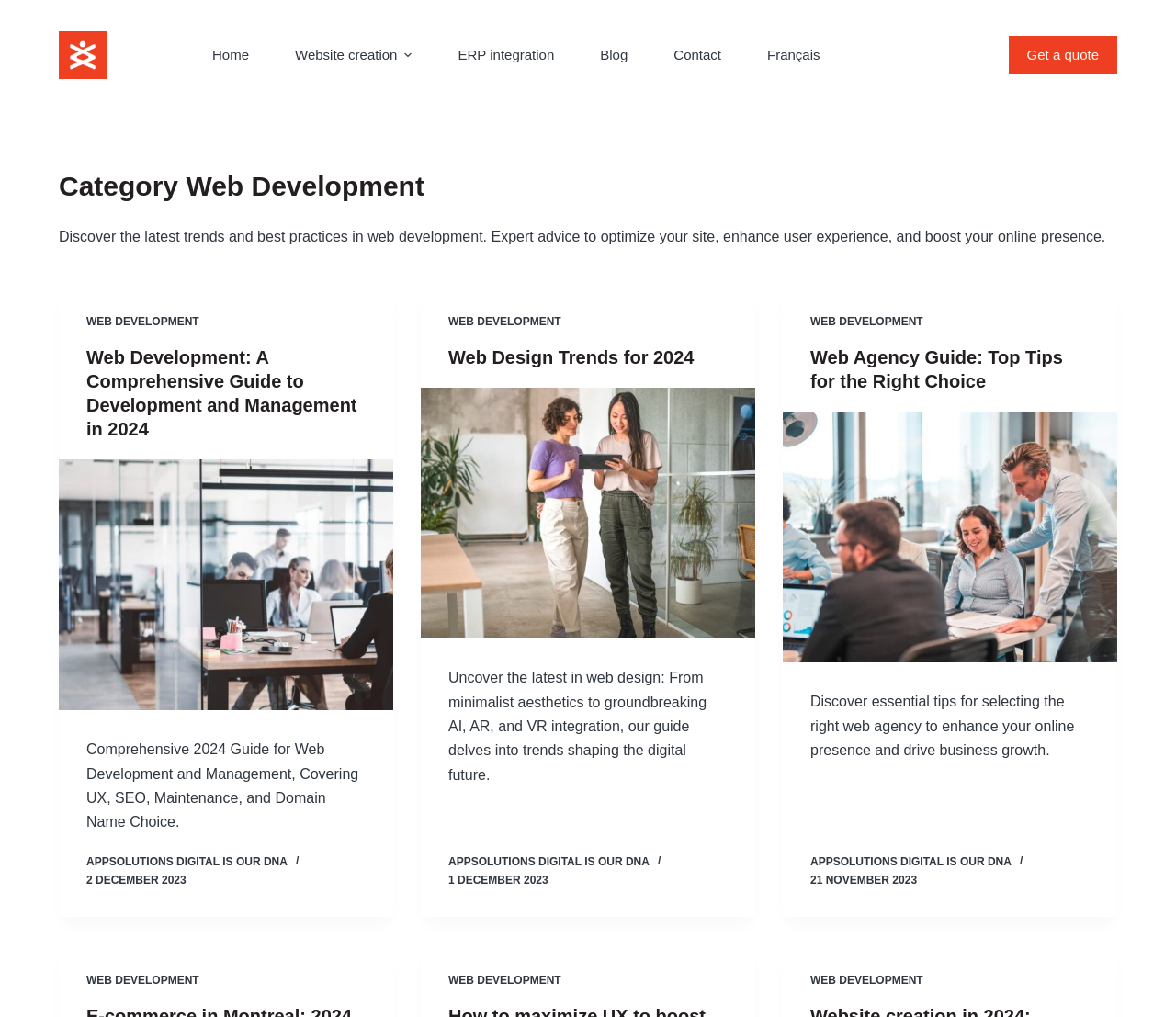Identify the bounding box coordinates for the UI element that matches this description: "ERP integration".

[0.37, 0.035, 0.491, 0.073]